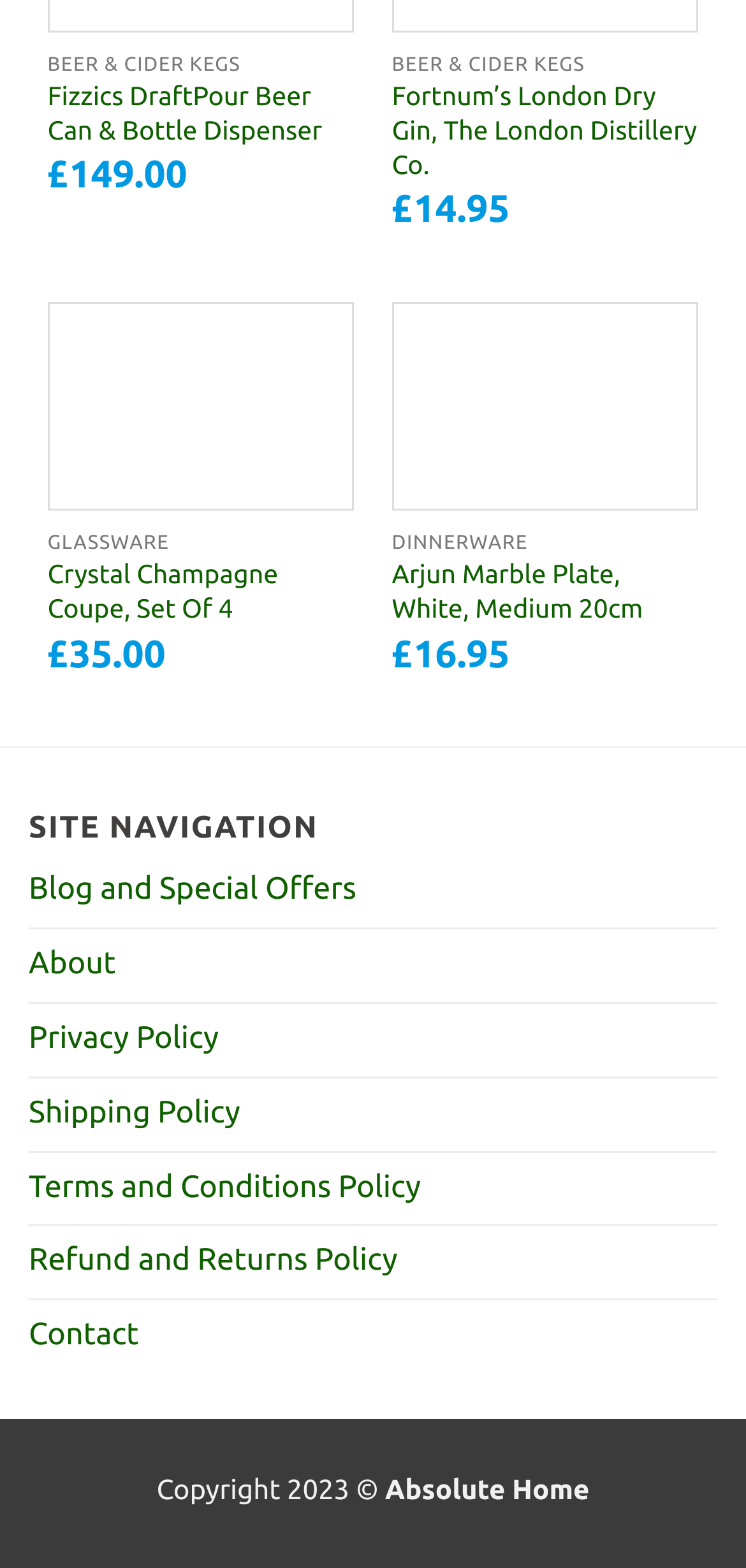What is the price of the Arjun Marble Plate?
Answer the question with a single word or phrase by looking at the picture.

£16.95